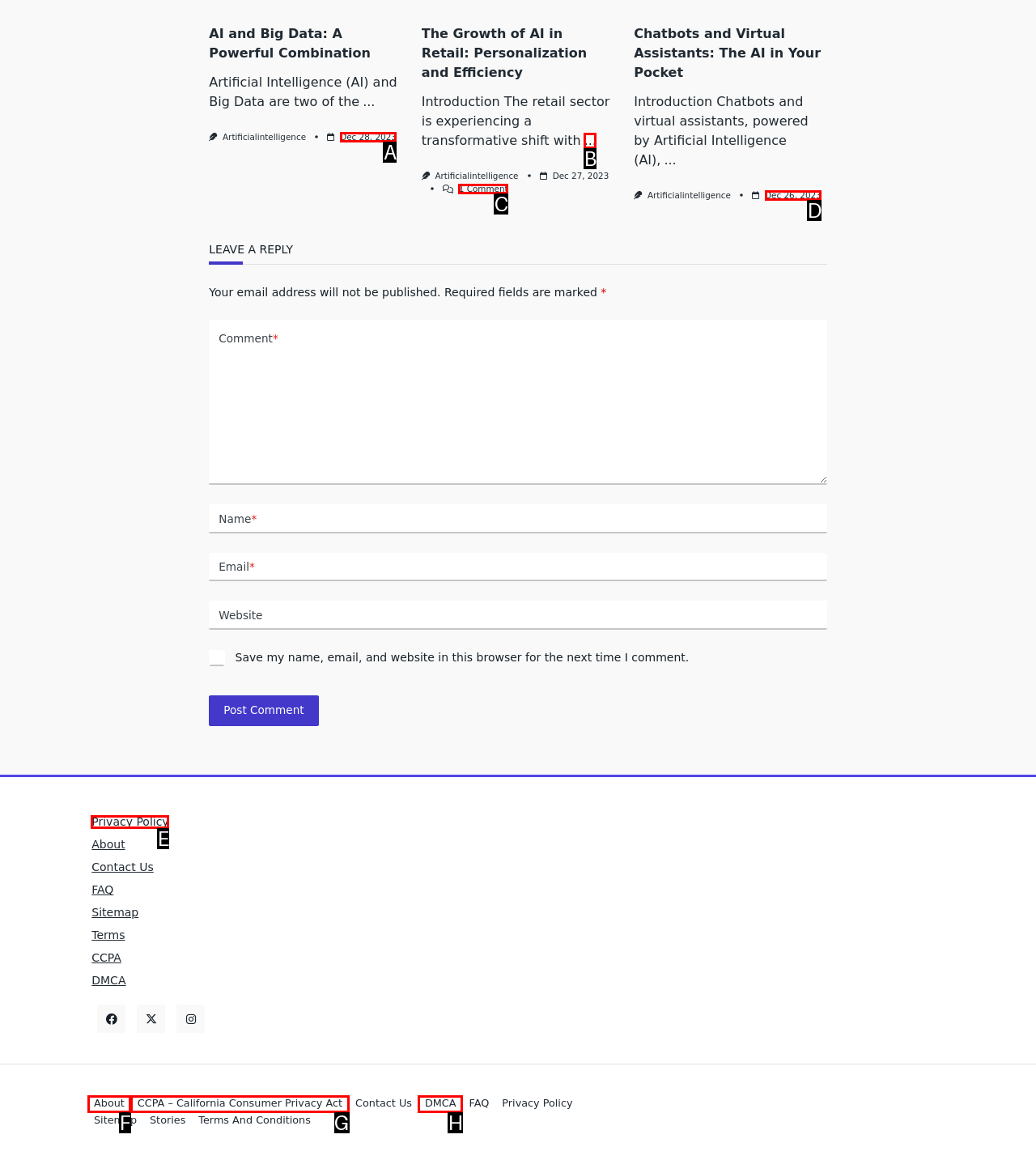Find the correct option to complete this instruction: Click on the 'About' link. Reply with the corresponding letter.

E